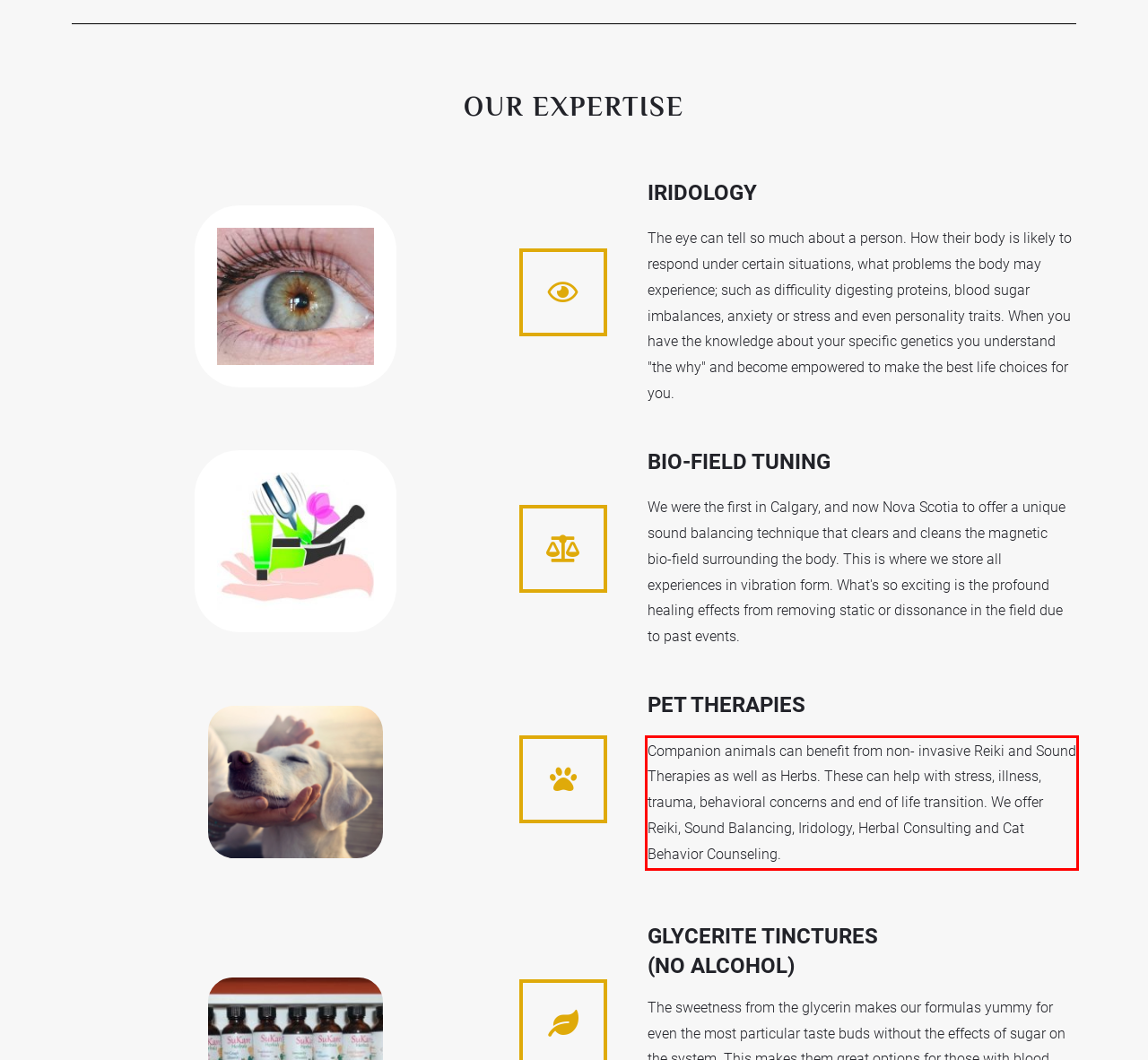Given a screenshot of a webpage containing a red bounding box, perform OCR on the text within this red bounding box and provide the text content.

Companion animals can benefit from non- invasive Reiki and Sound Therapies as well as Herbs. These can help with stress, illness, trauma, behavioral concerns and end of life transition. We offer Reiki, Sound Balancing, Iridology, Herbal Consulting and Cat Behavior Counseling.